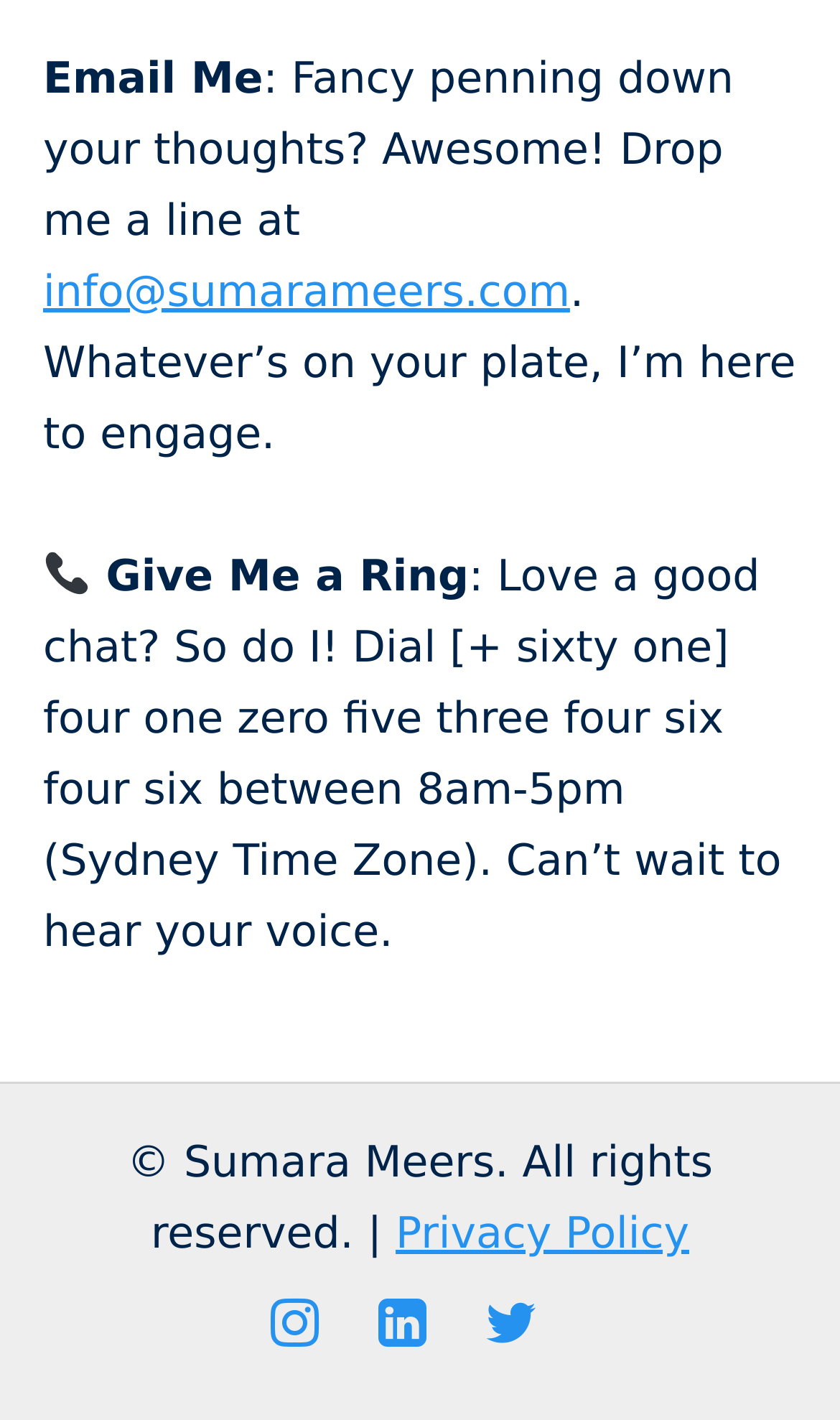Use a single word or phrase to answer the question:
What is the author's name?

Sumara Meers